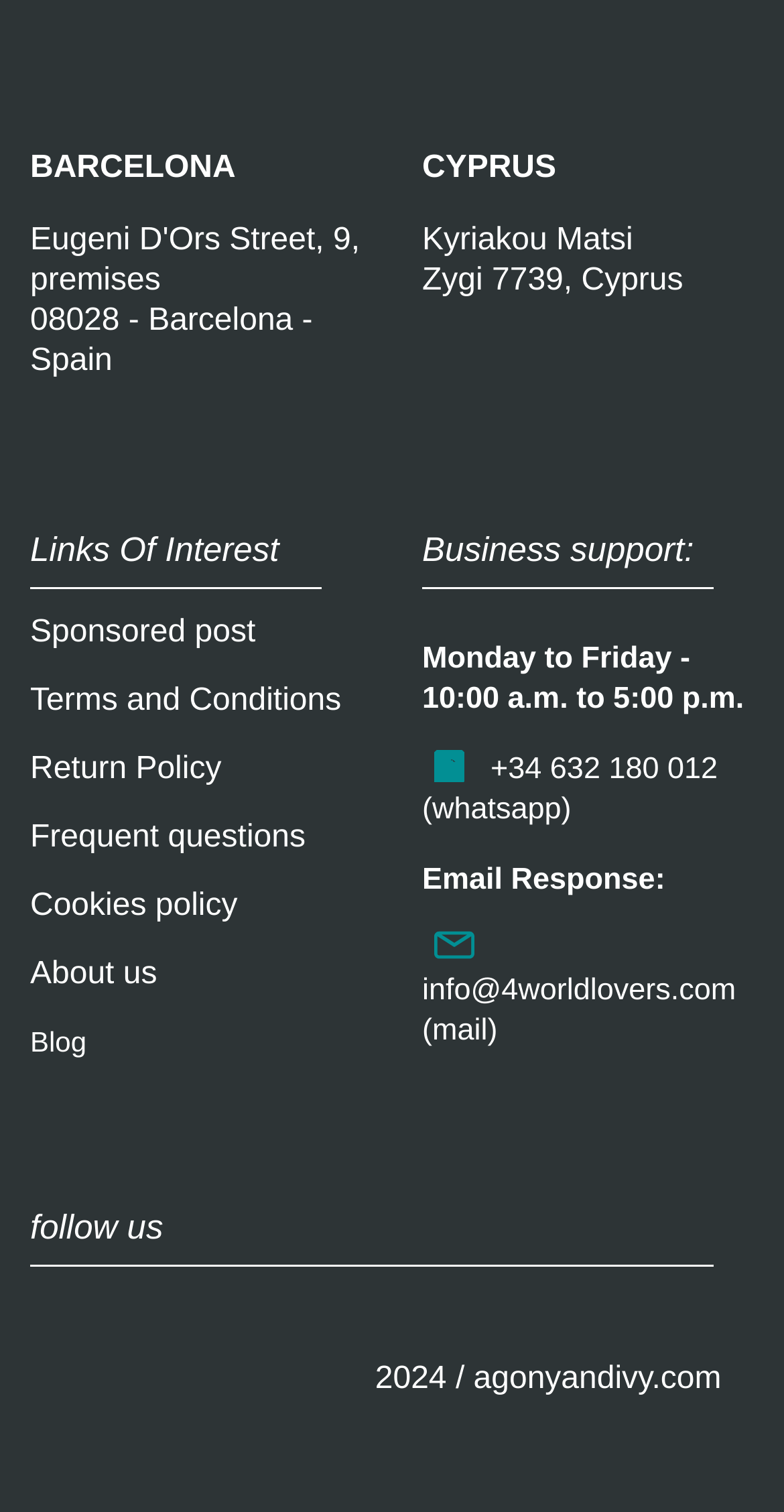What are the business support hours?
Please provide a detailed answer to the question.

The business support hours can be found in the static text element 'Monday to Friday - 10:00 a.m. to 5:00 p.m.' which is located under the heading 'Business support:'.